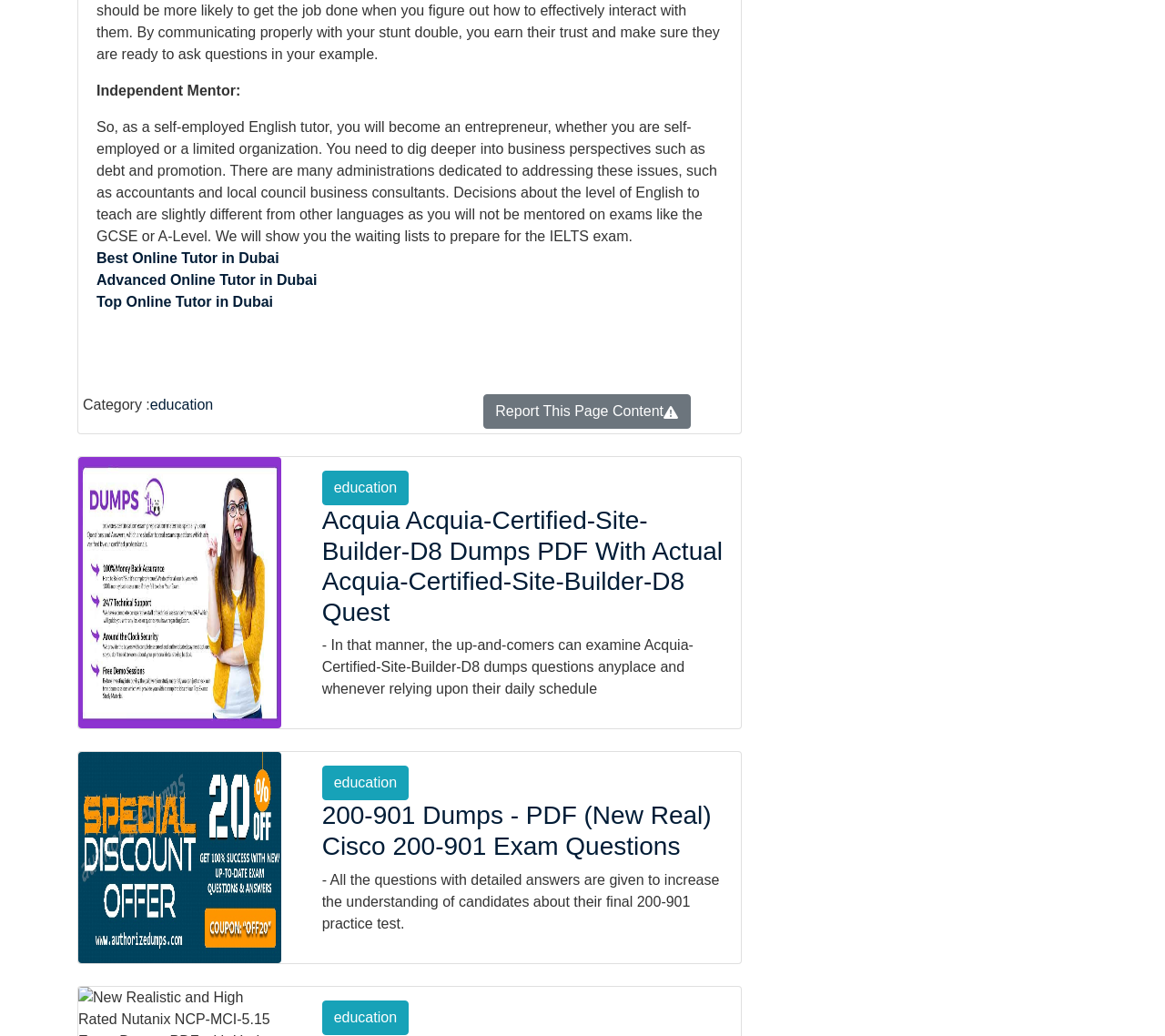Provide the bounding box coordinates of the section that needs to be clicked to accomplish the following instruction: "Report this page content."

[0.425, 0.389, 0.583, 0.404]